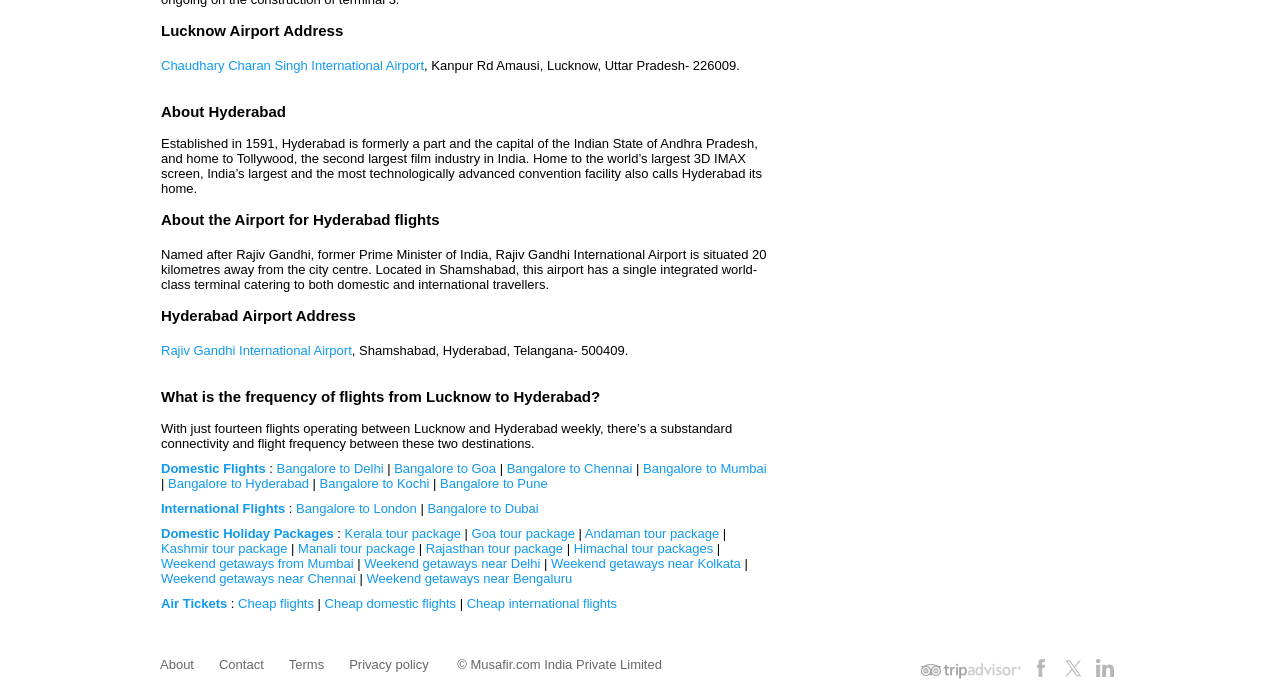Find the bounding box coordinates for the element that must be clicked to complete the instruction: "Click on the link to Chaudhary Charan Singh International Airport". The coordinates should be four float numbers between 0 and 1, indicated as [left, top, right, bottom].

[0.126, 0.083, 0.331, 0.104]